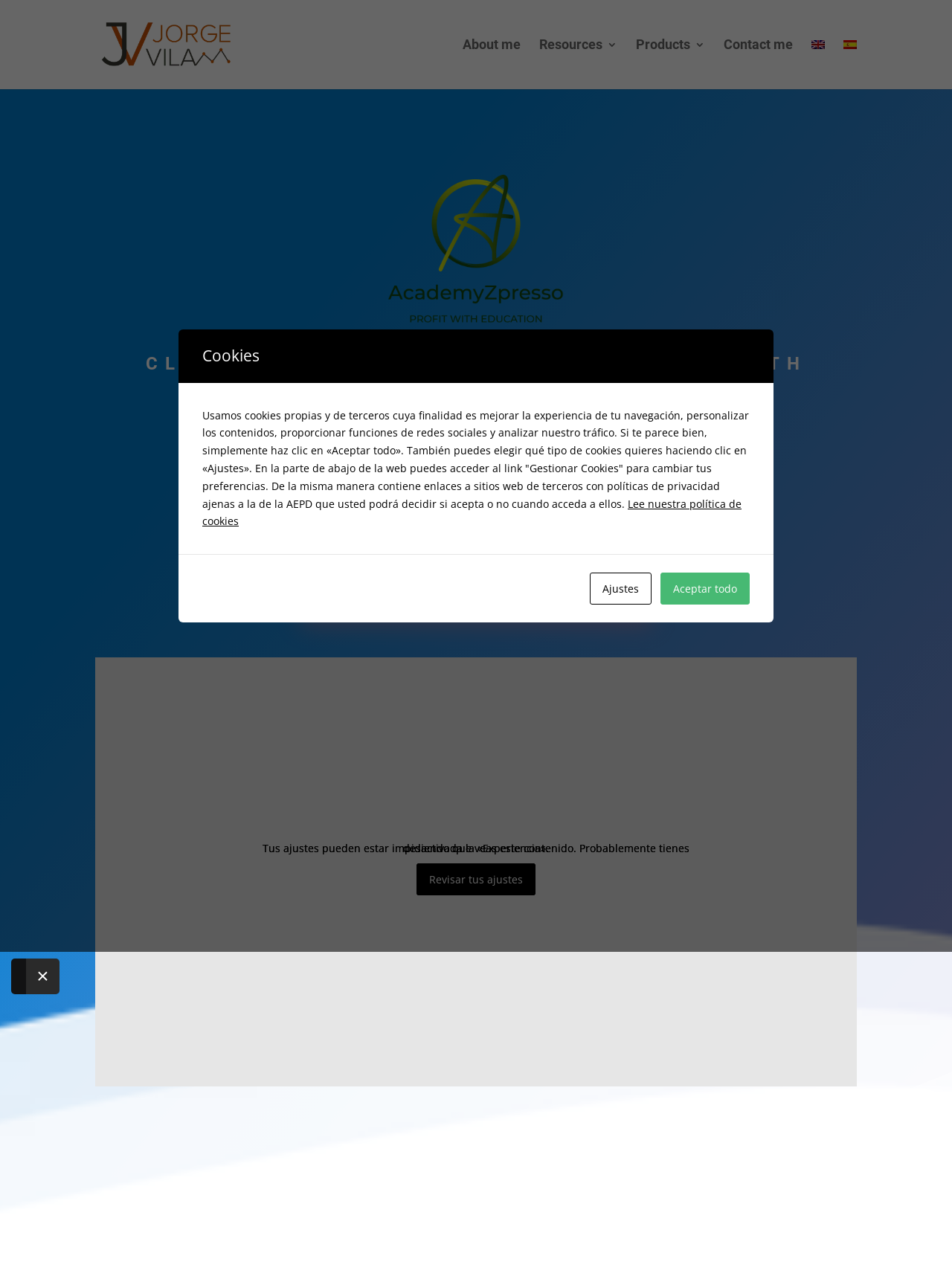Find the bounding box coordinates of the clickable region needed to perform the following instruction: "Click on the 'Revisar tus ajustes' link". The coordinates should be provided as four float numbers between 0 and 1, i.e., [left, top, right, bottom].

[0.438, 0.673, 0.562, 0.698]